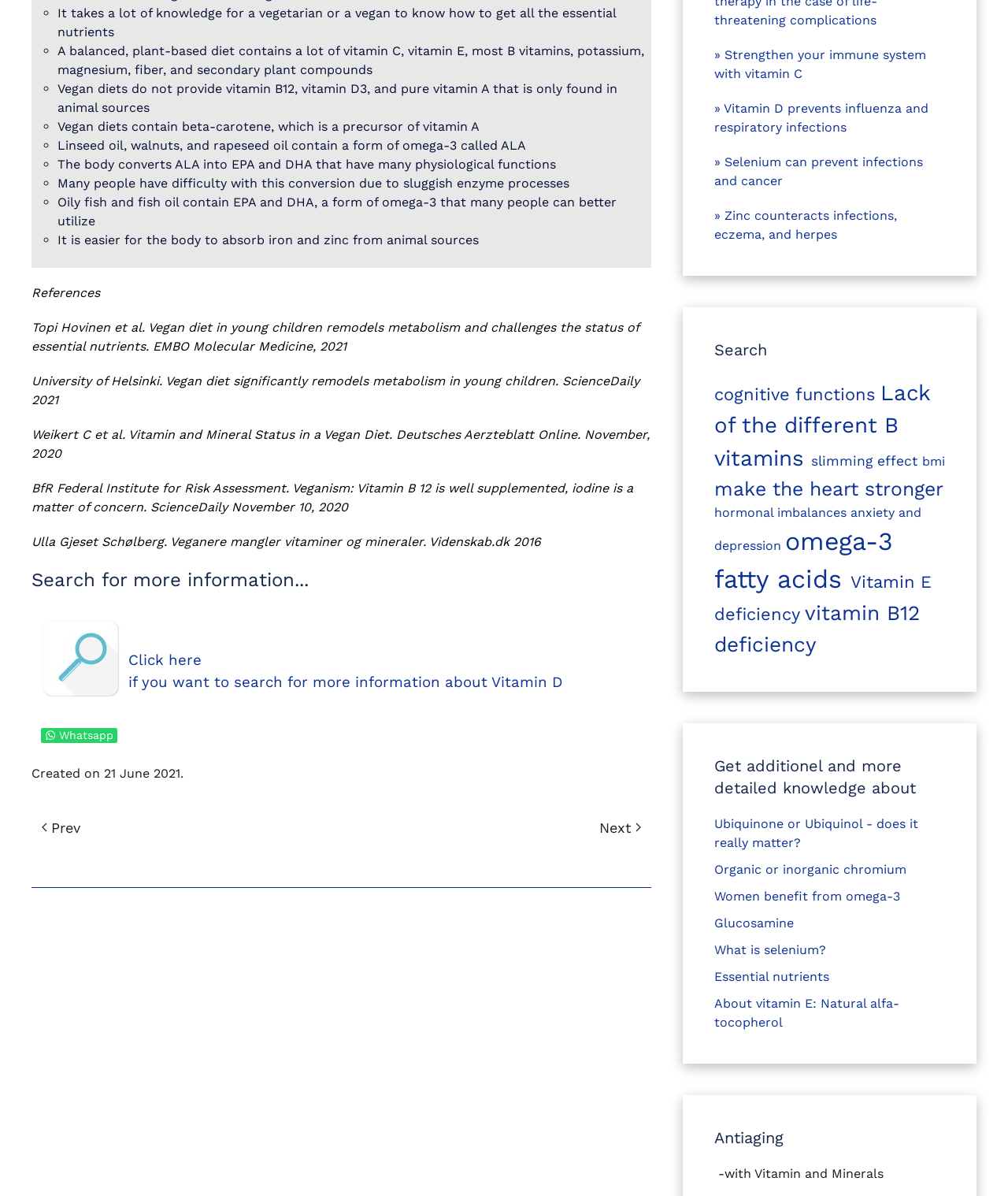What is the difference in iron and zinc absorption between animal and plant sources?
Provide a detailed answer to the question, using the image to inform your response.

The webpage mentions that it is easier for the body to absorb iron and zinc from animal sources, implying that plant-based sources may have lower bioavailability.